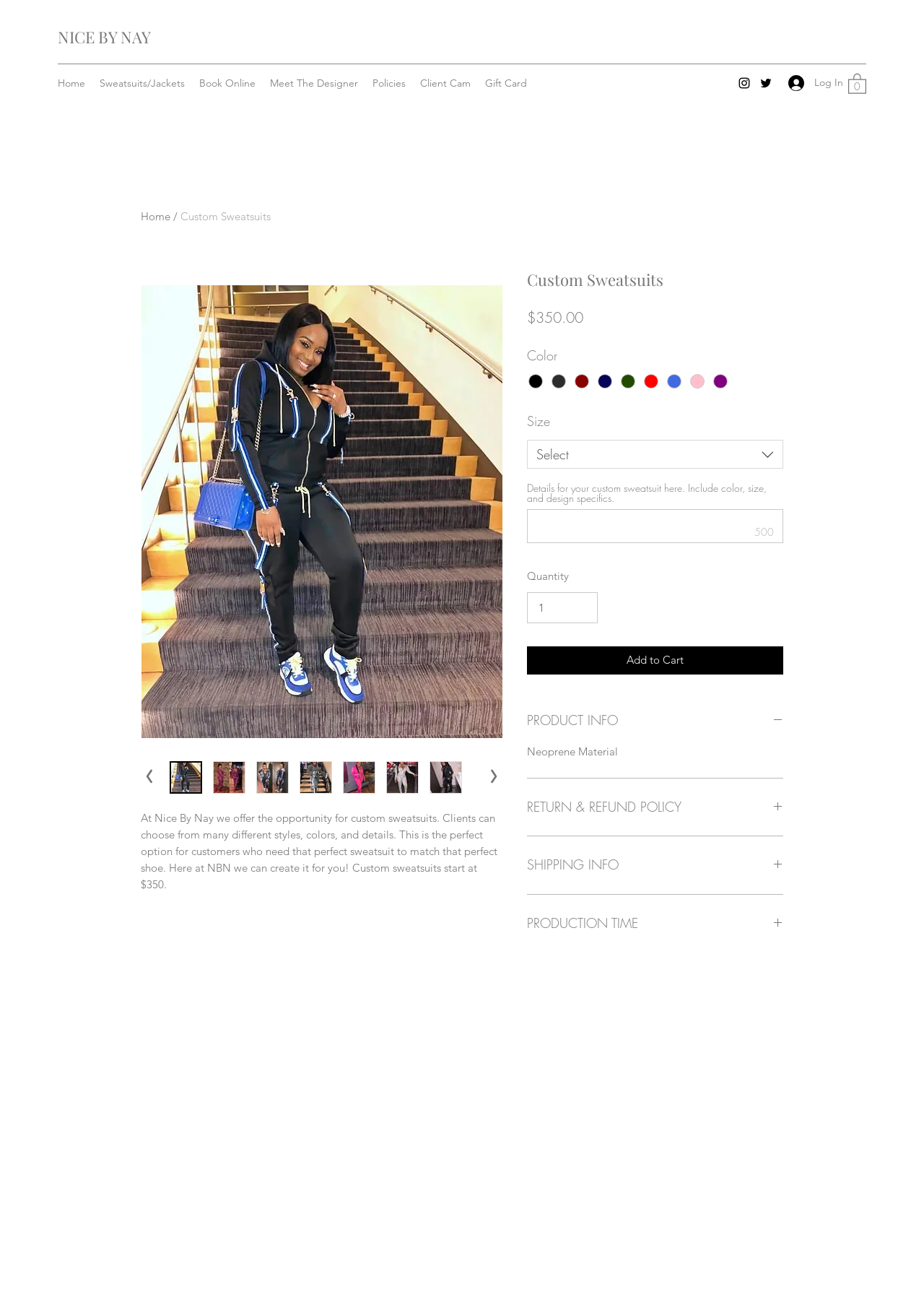Answer the question below using just one word or a short phrase: 
What is the purpose of this webpage?

Custom sweatsuits